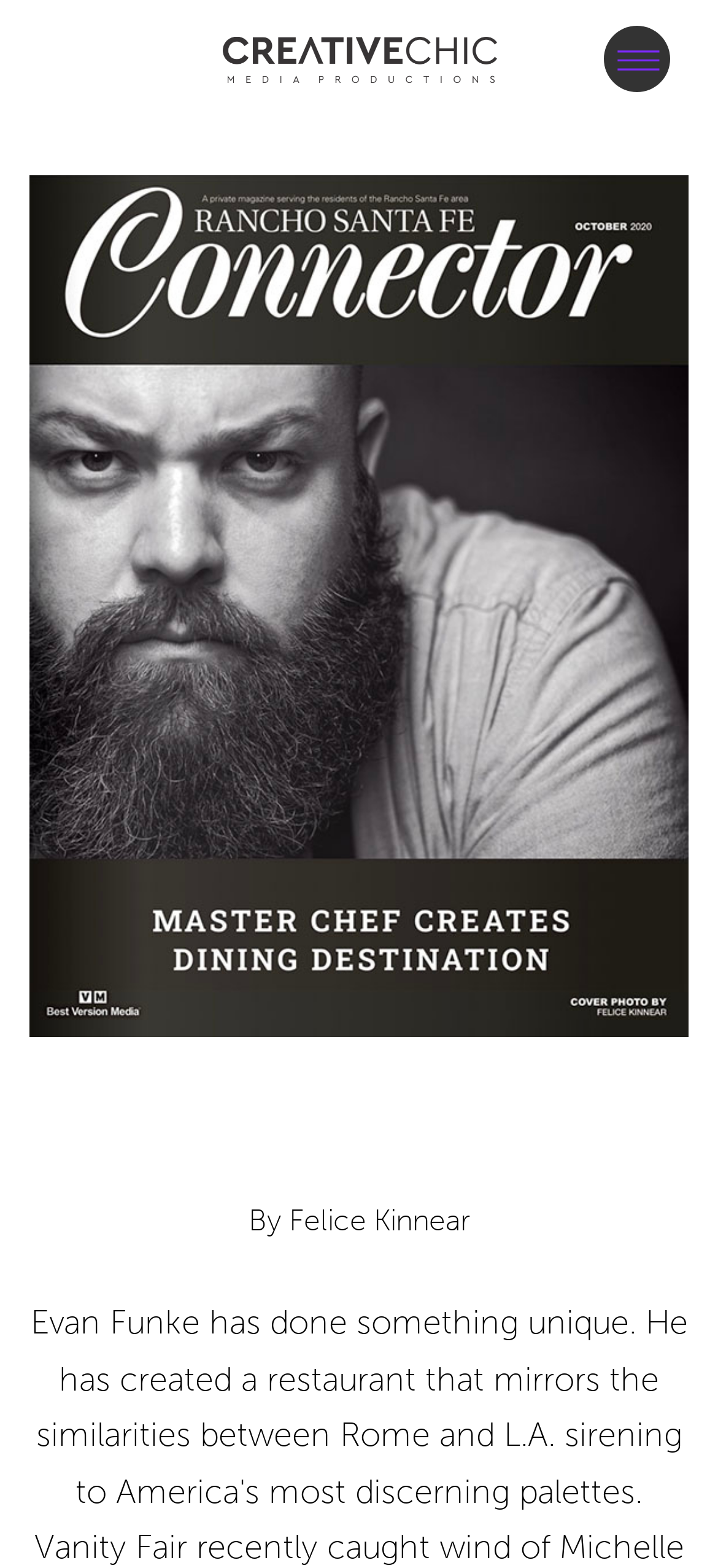Identify the bounding box of the UI element that matches this description: "alt="Felice Media" title="Felice Media"".

[0.309, 0.023, 0.691, 0.053]